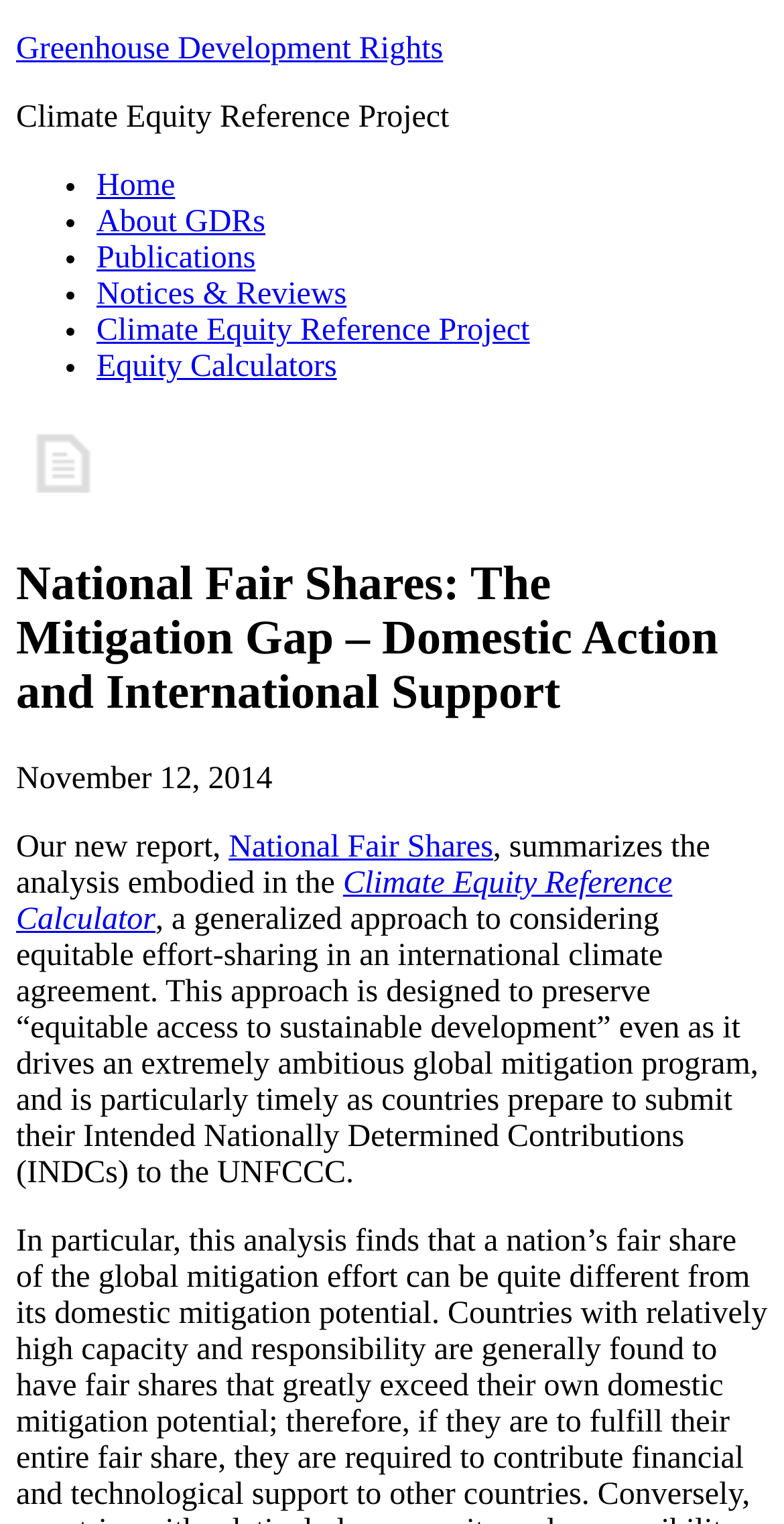Find and specify the bounding box coordinates that correspond to the clickable region for the instruction: "View National Fair Shares report".

[0.292, 0.545, 0.629, 0.567]